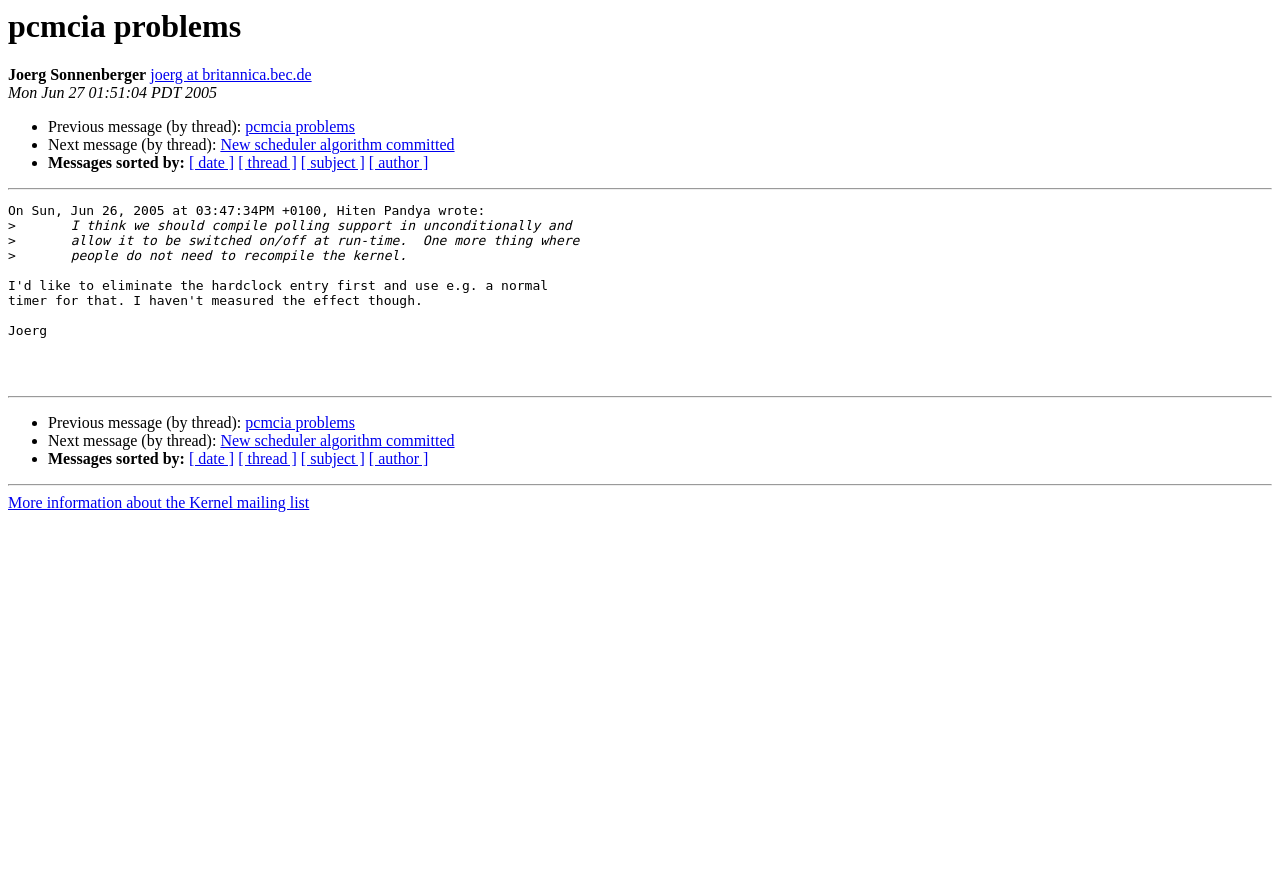Who is the author of the message?
Answer the question using a single word or phrase, according to the image.

Hiten Pandya